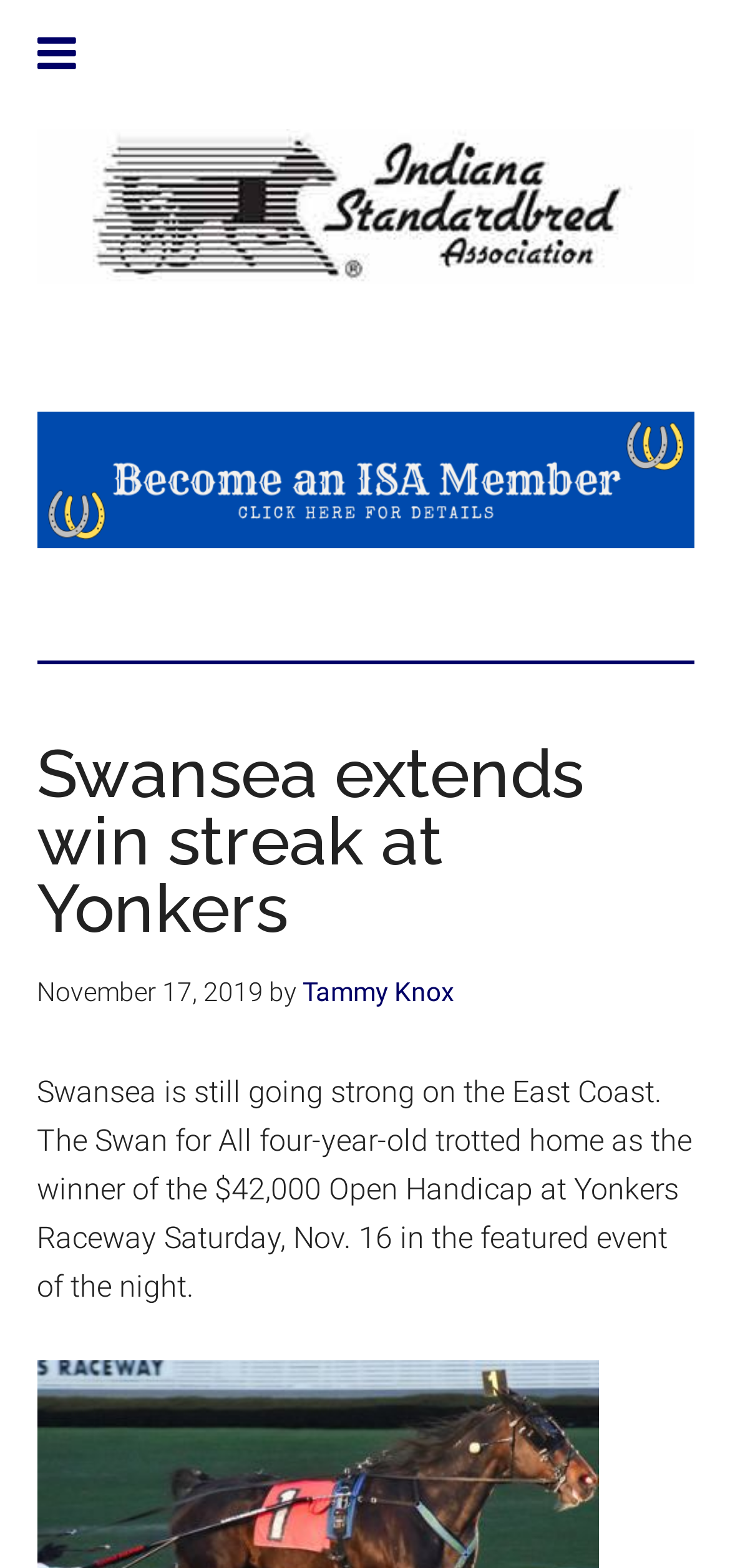Using the format (top-left x, top-left y, bottom-right x, bottom-right y), and given the element description, identify the bounding box coordinates within the screenshot: title="ISA_Membership_Banner_2023"

[0.05, 0.263, 0.95, 0.349]